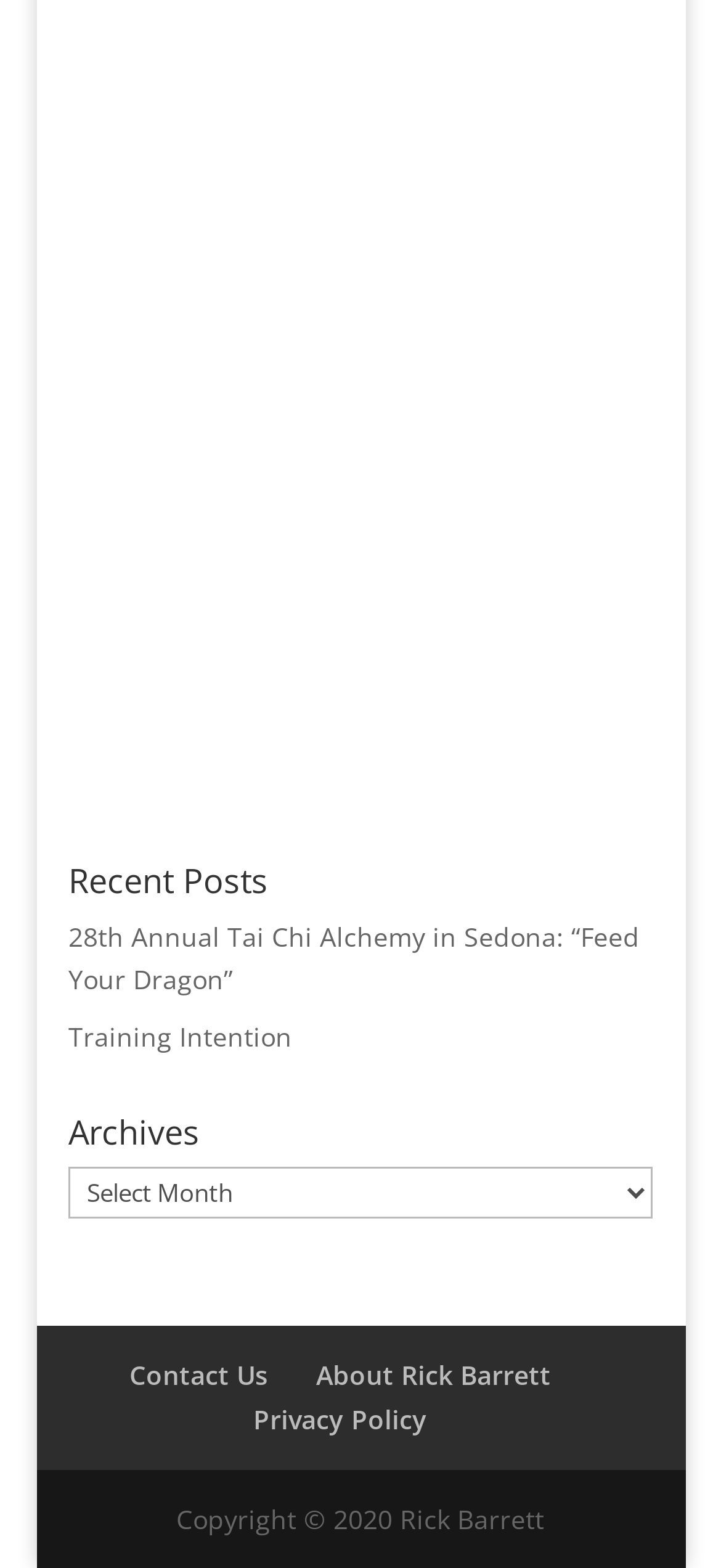How many links are under the 'Archives' section?
Using the image as a reference, answer with just one word or a short phrase.

3